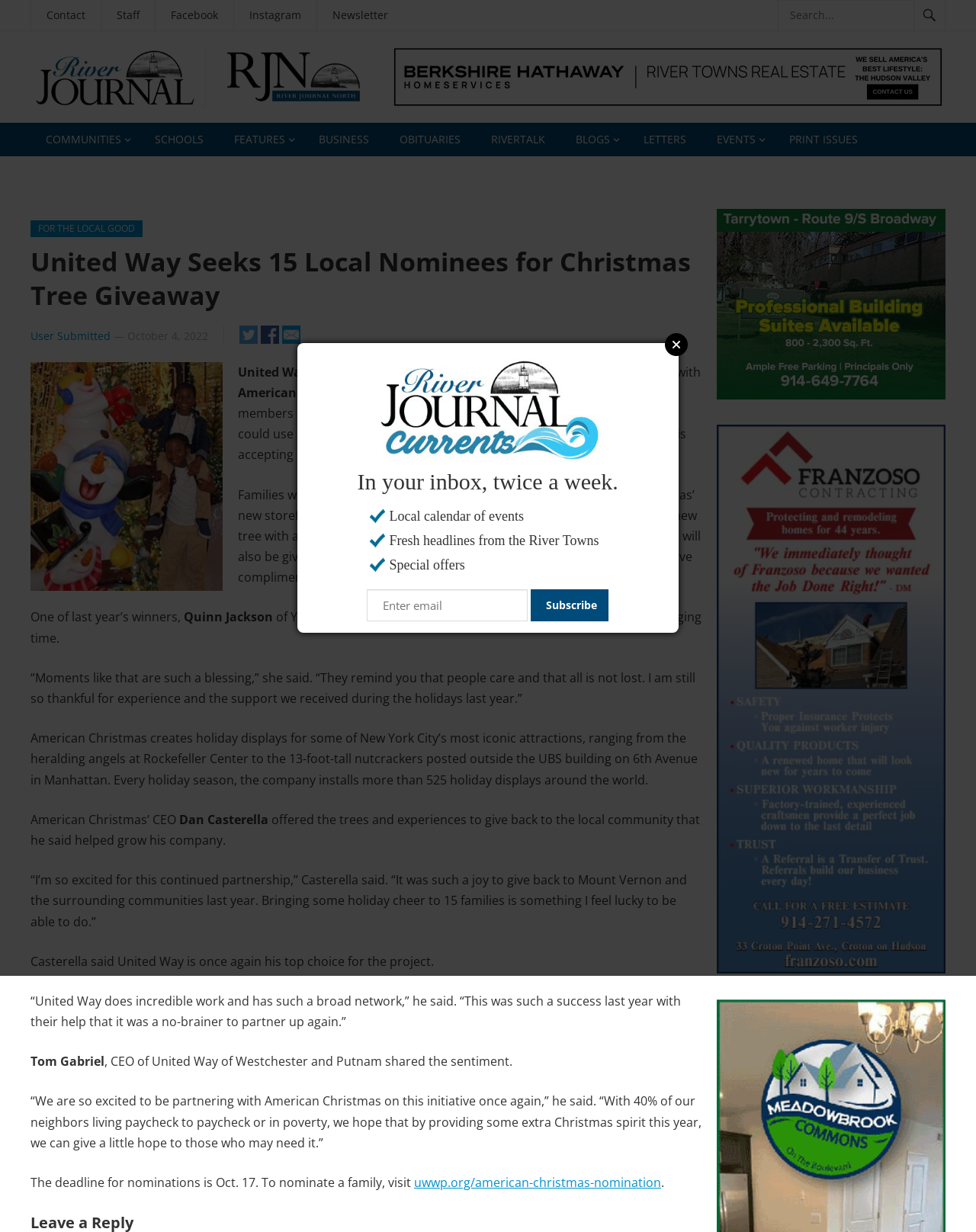Identify the bounding box coordinates of the specific part of the webpage to click to complete this instruction: "Read about United Way of Westchester and Putnam".

[0.244, 0.295, 0.492, 0.309]